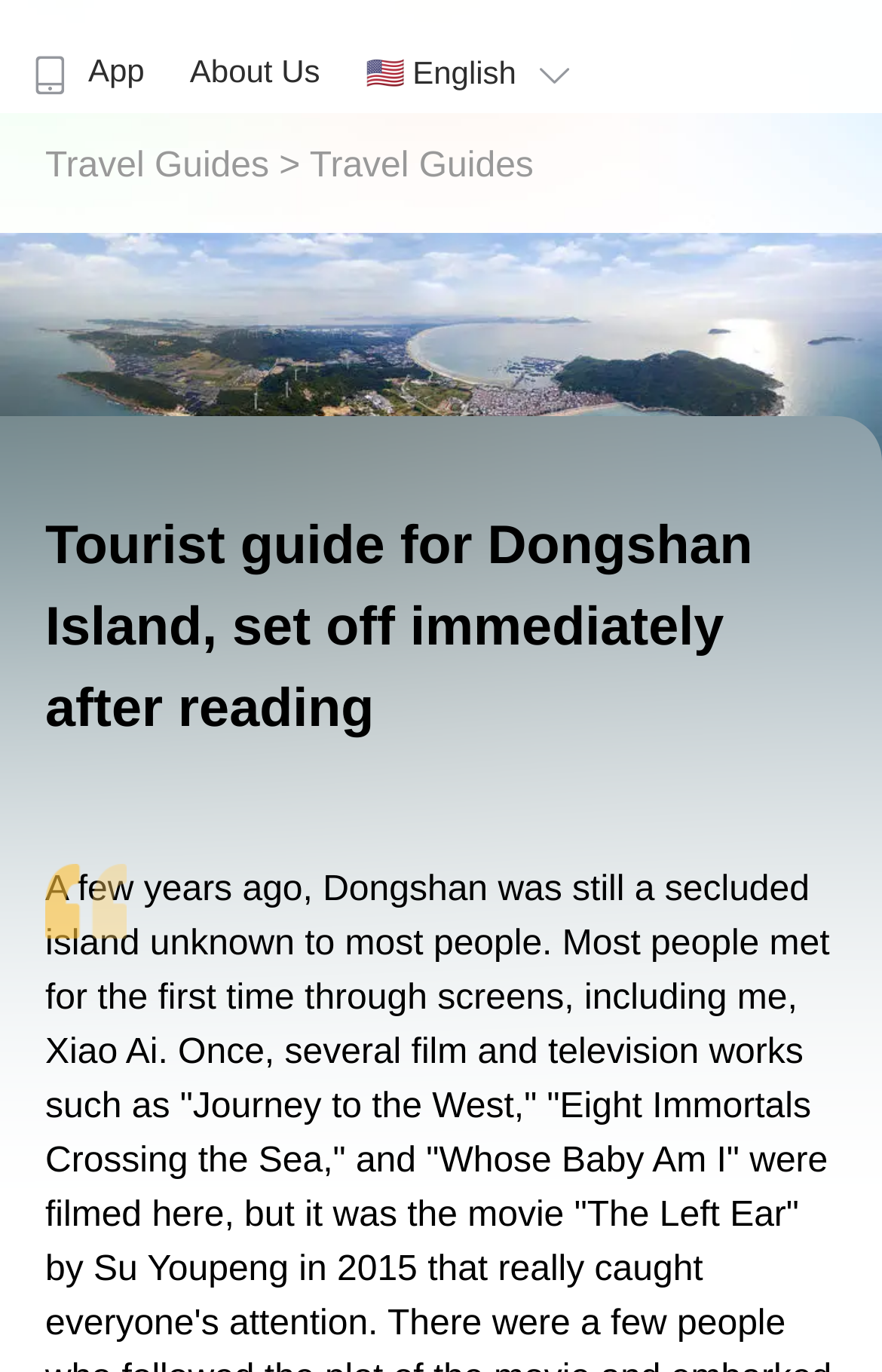How many menu items are in the menubar?
Using the picture, provide a one-word or short phrase answer.

3